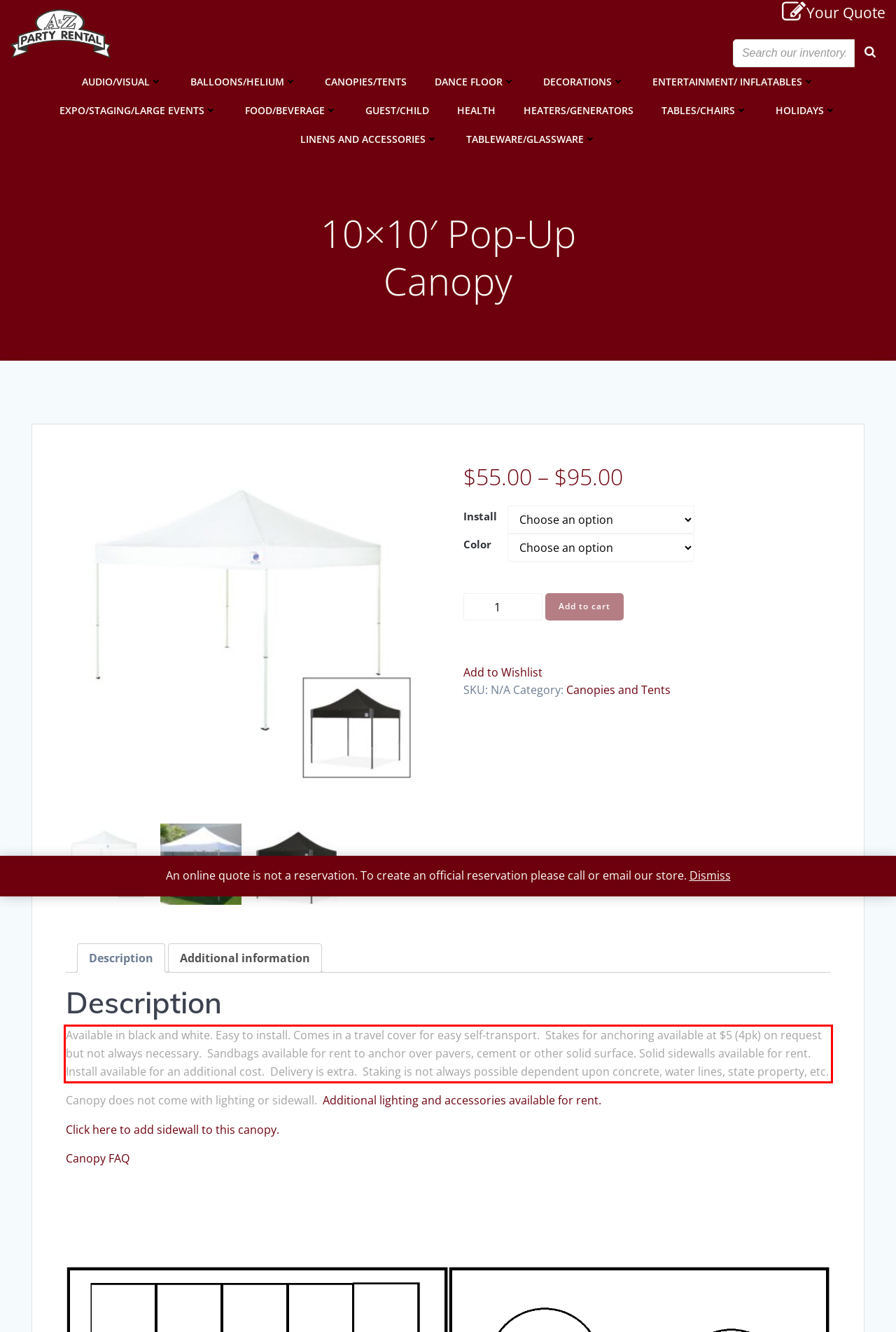Given a webpage screenshot with a red bounding box, perform OCR to read and deliver the text enclosed by the red bounding box.

Available in black and white. Easy to install. Comes in a travel cover for easy self-transport. Stakes for anchoring available at $5 (4pk) on request but not always necessary. Sandbags available for rent to anchor over pavers, cement or other solid surface. Solid sidewalls available for rent. Install available for an additional cost. Delivery is extra. Staking is not always possible dependent upon concrete, water lines, state property, etc.